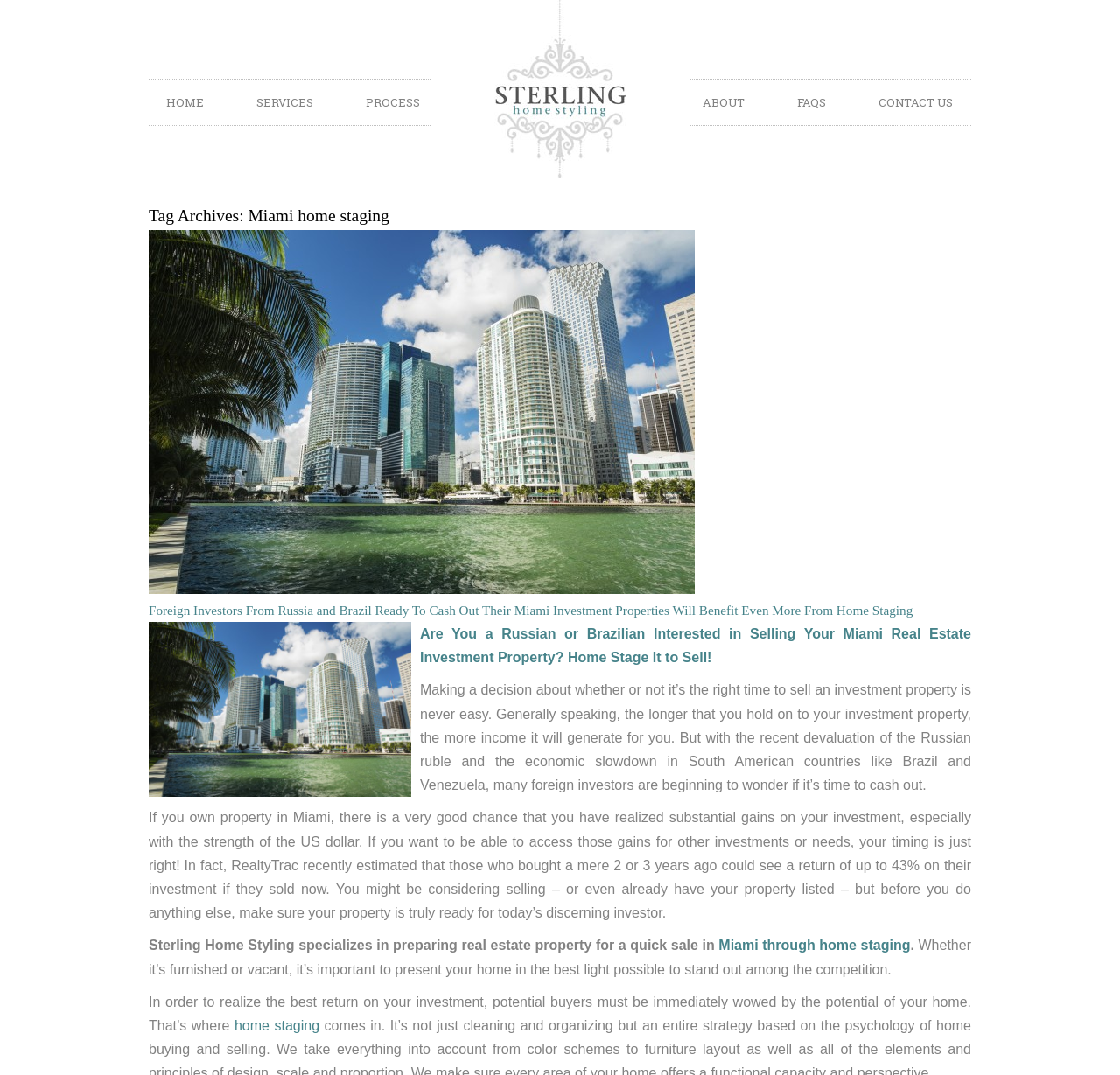Could you locate the bounding box coordinates for the section that should be clicked to accomplish this task: "Click HOME".

[0.148, 0.074, 0.182, 0.116]